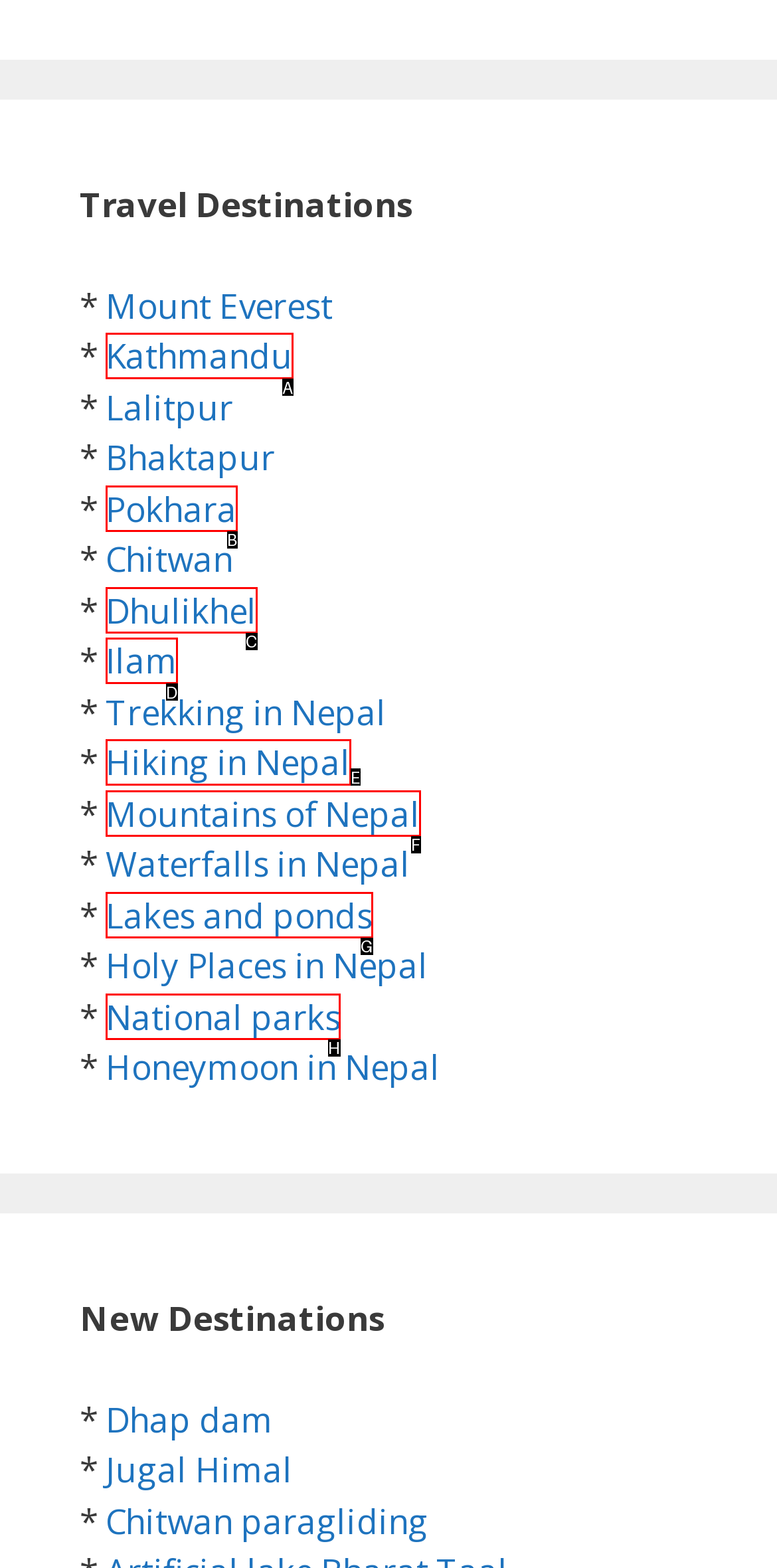Select the appropriate HTML element that needs to be clicked to finish the task: check the checkbox to save my name, email, and website
Reply with the letter of the chosen option.

None